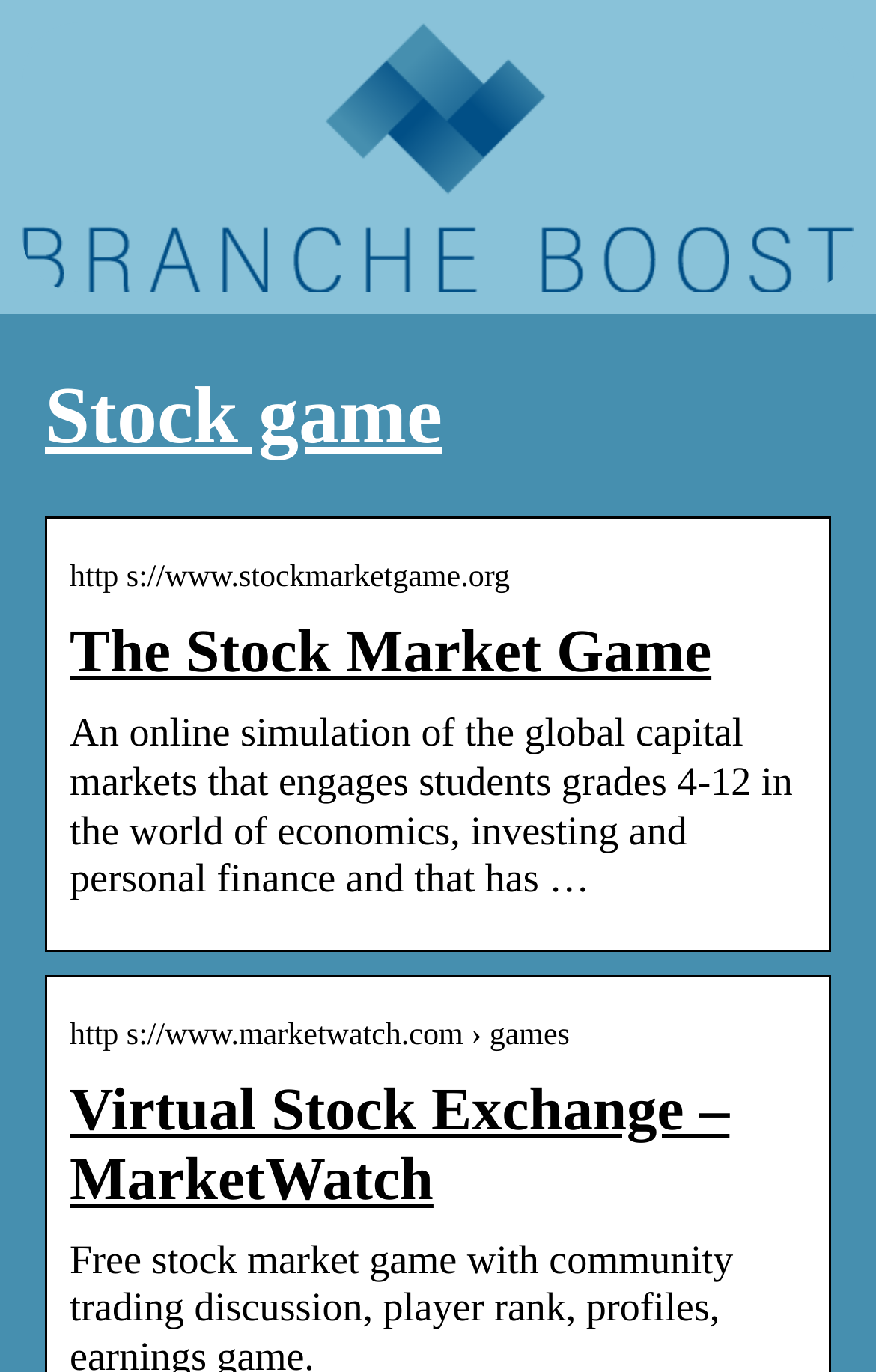What is the name of the online simulation?
Using the image as a reference, answer with just one word or a short phrase.

The Stock Market Game